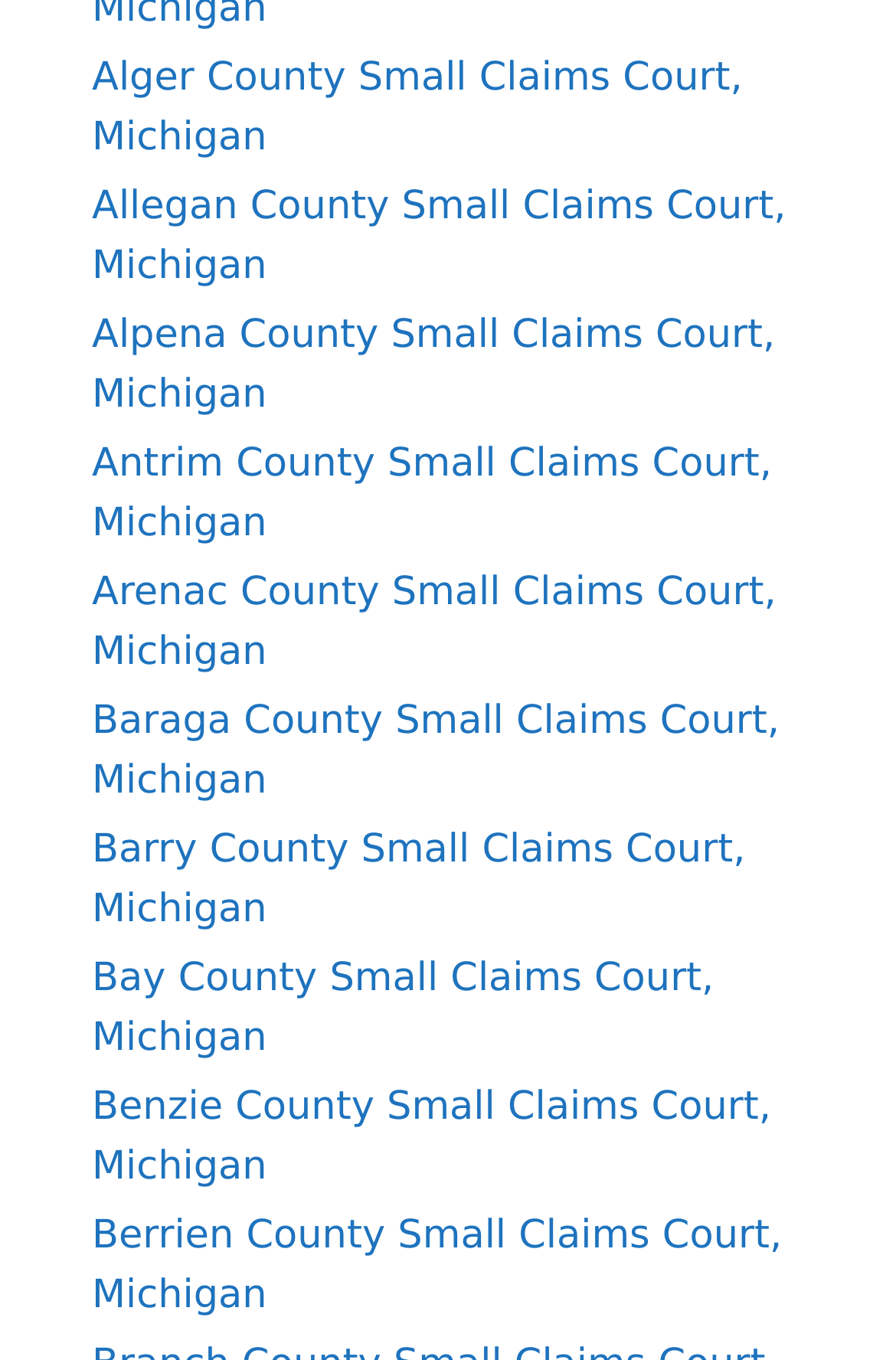What is the vertical position of the second link?
Based on the image, answer the question in a detailed manner.

I compared the y1 and y2 coordinates of the first and second links and found that the second link has a smaller y1 value, indicating that it is positioned above the first link.